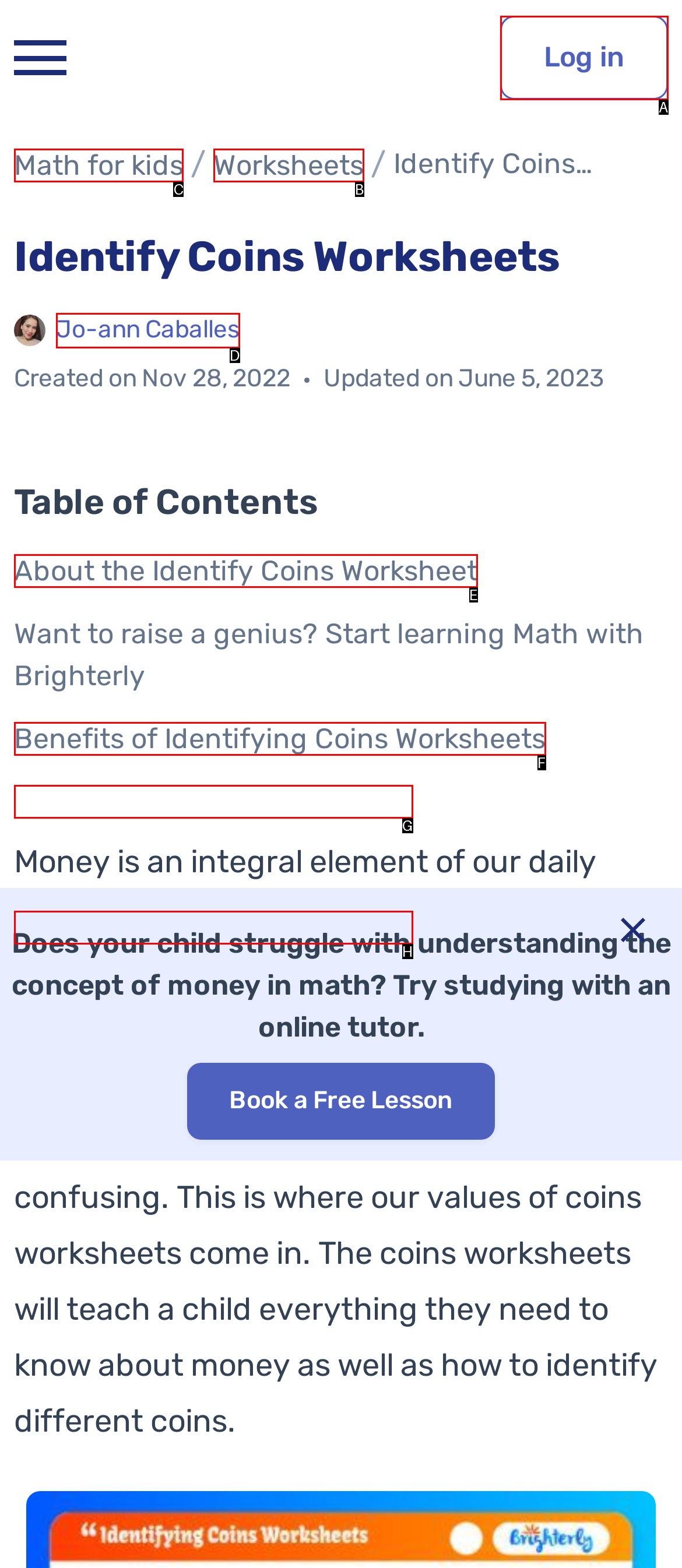Tell me which one HTML element I should click to complete this task: Go to 'Math for kids' Answer with the option's letter from the given choices directly.

C